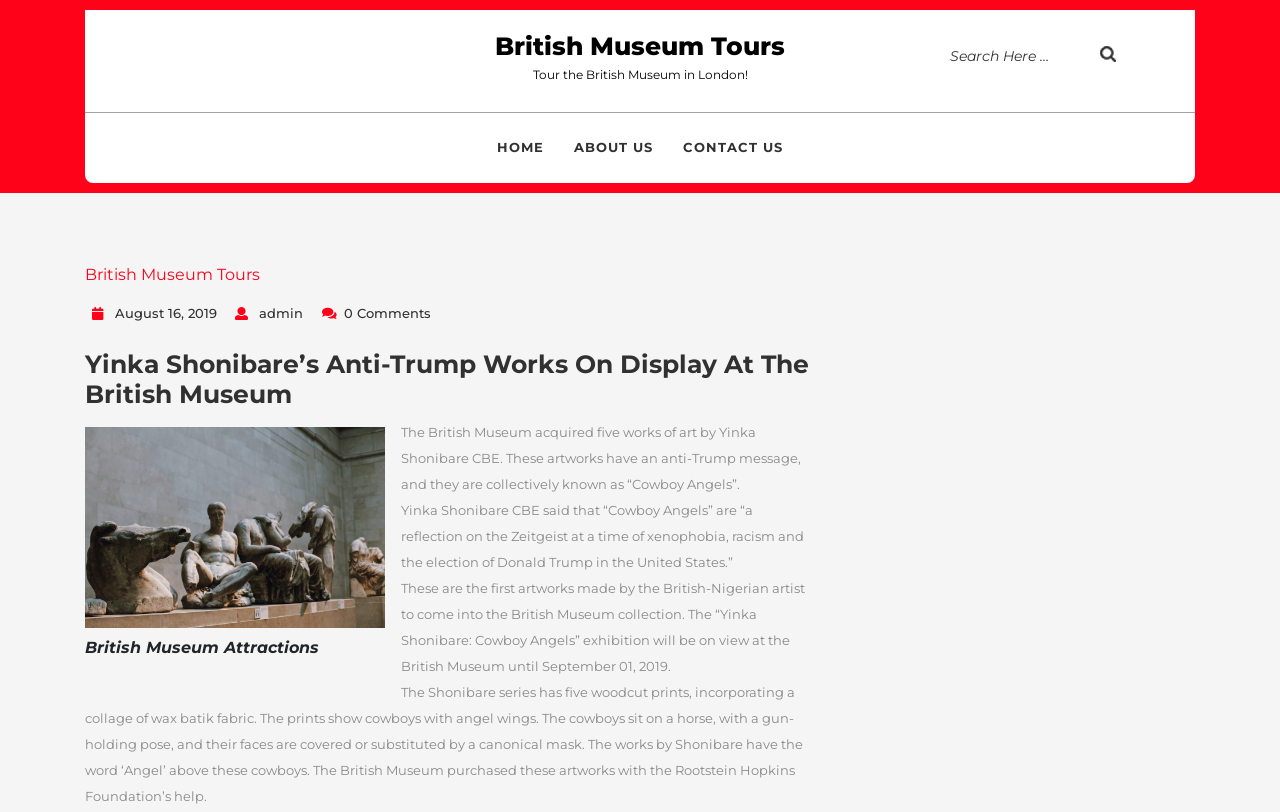Bounding box coordinates are specified in the format (top-left x, top-left y, bottom-right x, bottom-right y). All values are floating point numbers bounded between 0 and 1. Please provide the bounding box coordinate of the region this sentence describes: About Us

[0.438, 0.154, 0.52, 0.21]